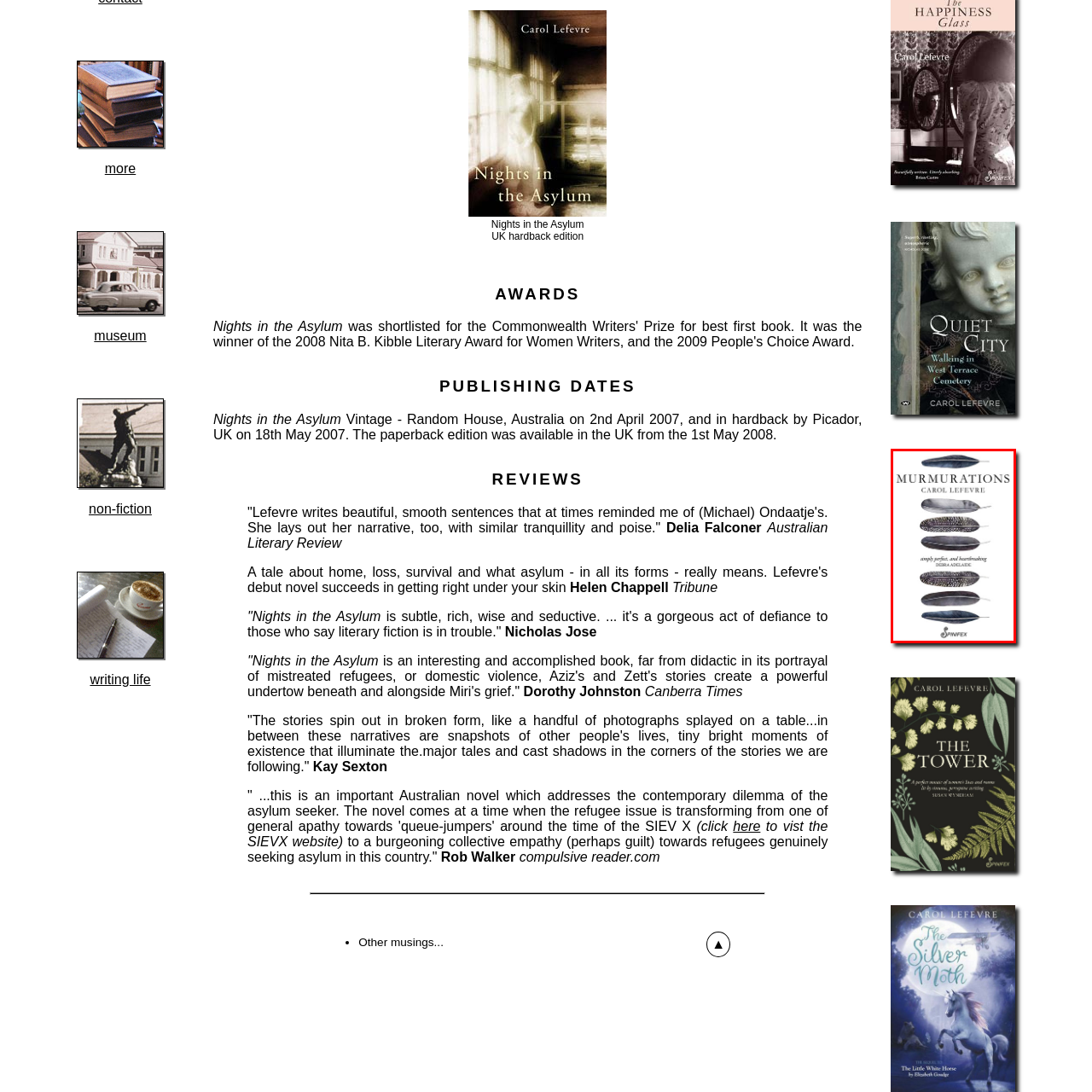Offer an in-depth description of the image encased within the red bounding lines.

The image features the book cover of "Murmurations" by Carol Lefevre. The cover showcases a minimalist design with a series of delicate feathers arranged horizontally, highlighting their intricate patterns and soft textures. At the top, the author's name is prominently displayed, while the title "Murmurations" is elegantly positioned below. A quote from Debra Adelaide, describing the work as "simply perfect, and heartwarming," adds an inviting touch to the design. The cover is attributed to SPMN, indicating the publisher. This visually striking presentation suggests themes of beauty and introspection, aligning with the book's literary essence.